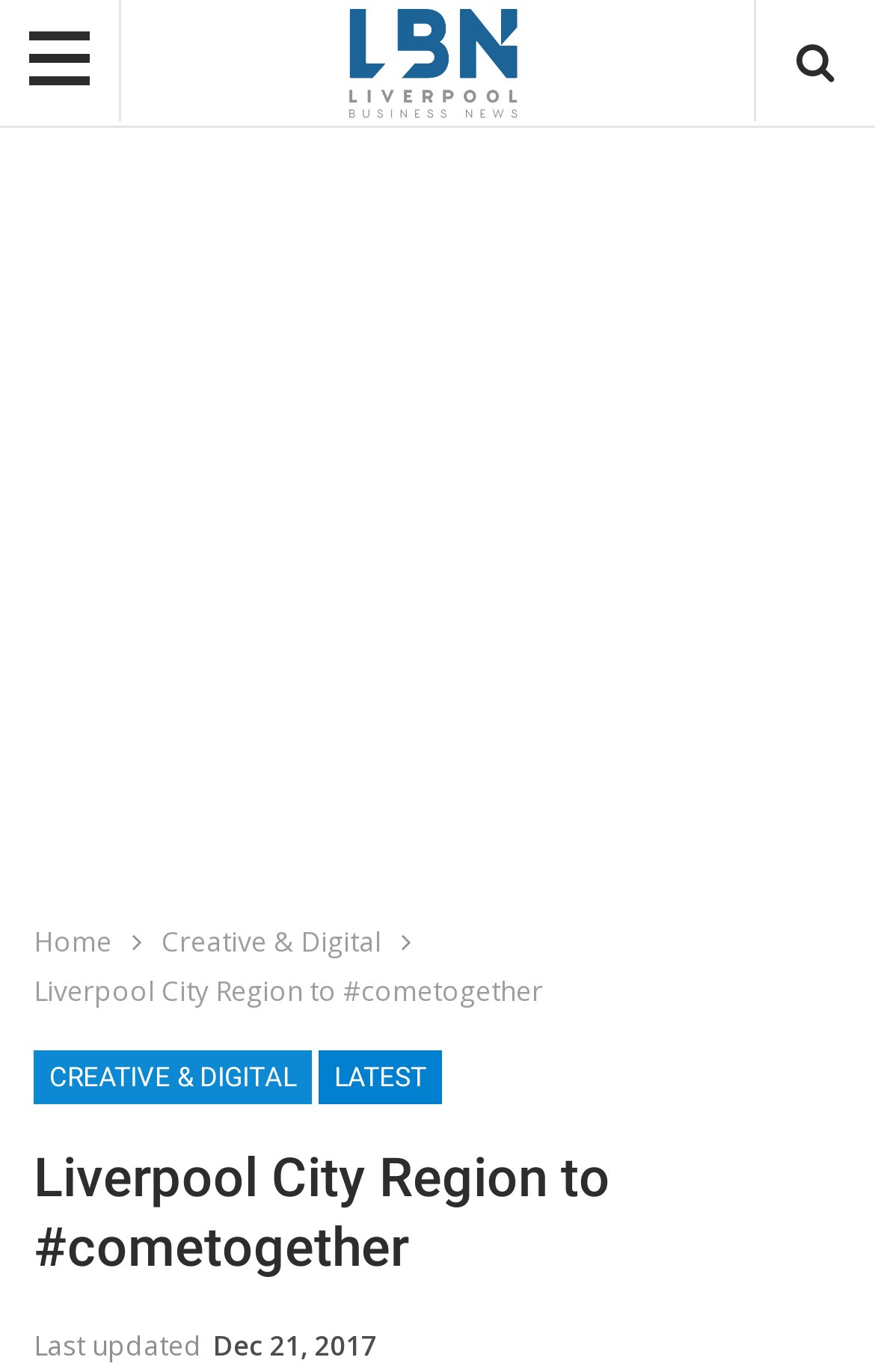Extract the bounding box coordinates for the HTML element that matches this description: "Skip to content". The coordinates should be four float numbers between 0 and 1, i.e., [left, top, right, bottom].

None